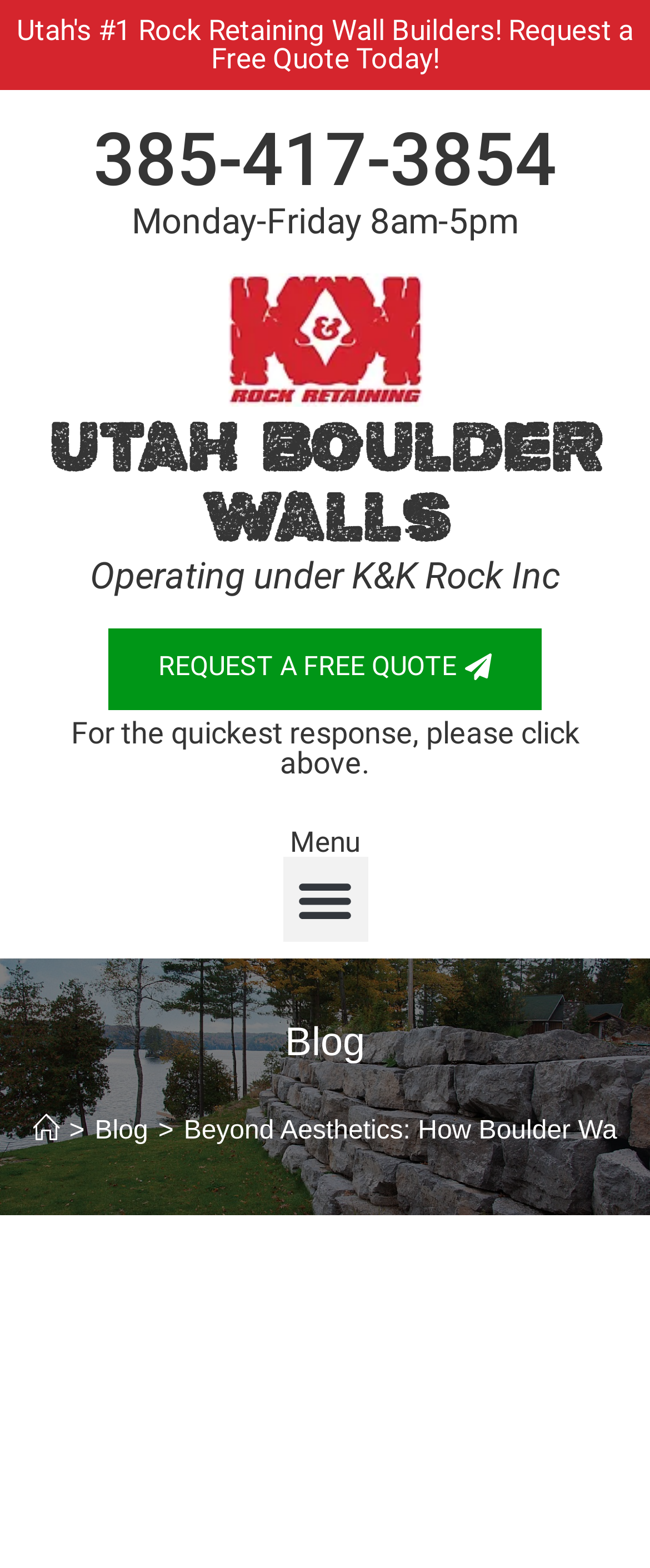What is the name of the blog section?
Please answer the question with as much detail and depth as you can.

I found the name of the blog section by looking at the heading element with the text 'Blog' which is located in the menu section at the top of the page.